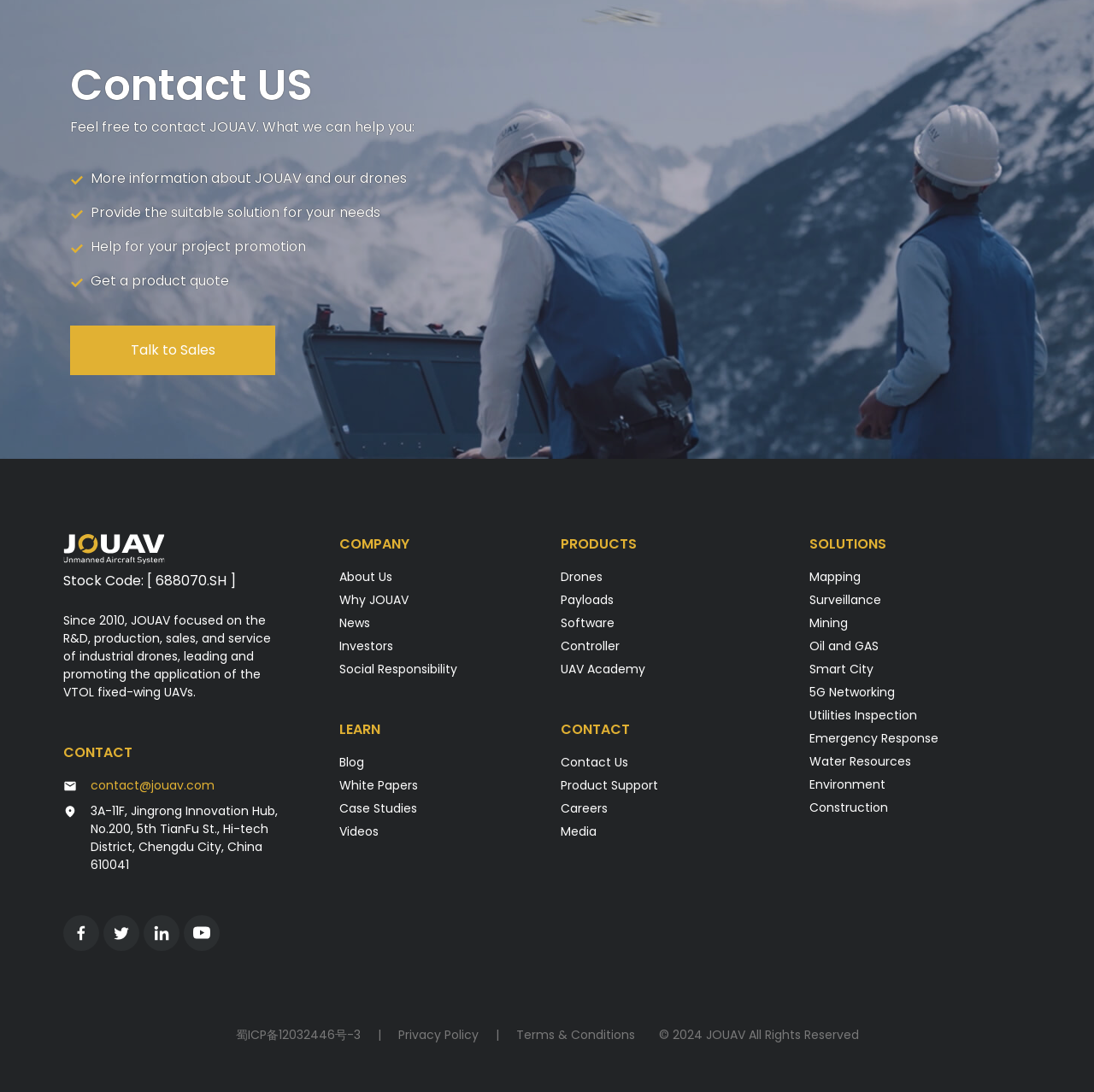Please specify the bounding box coordinates of the clickable region necessary for completing the following instruction: "View company news". The coordinates must consist of four float numbers between 0 and 1, i.e., [left, top, right, bottom].

[0.31, 0.563, 0.338, 0.579]